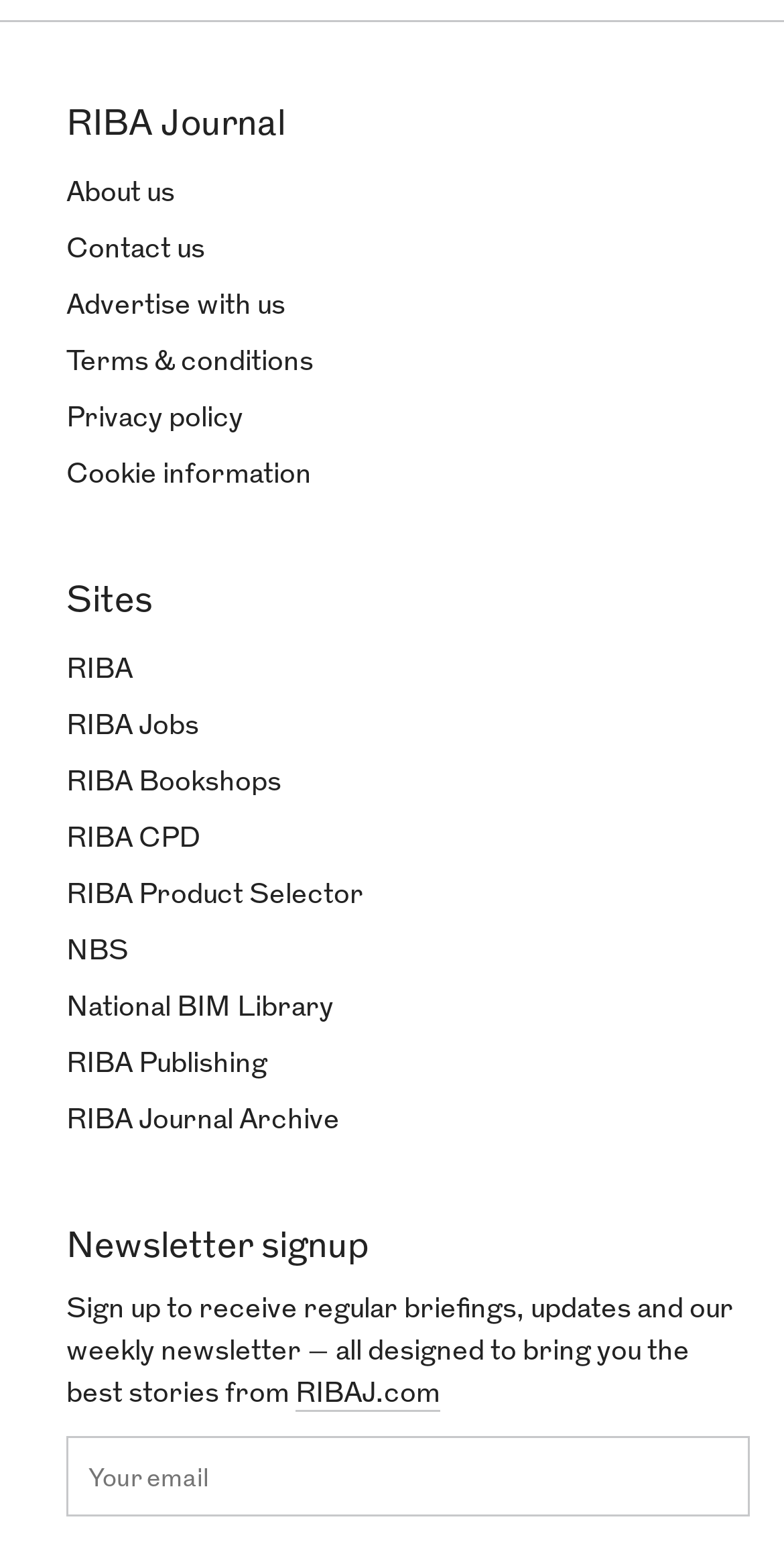Identify the bounding box coordinates of the specific part of the webpage to click to complete this instruction: "Enter email address".

[0.085, 0.927, 0.956, 0.979]